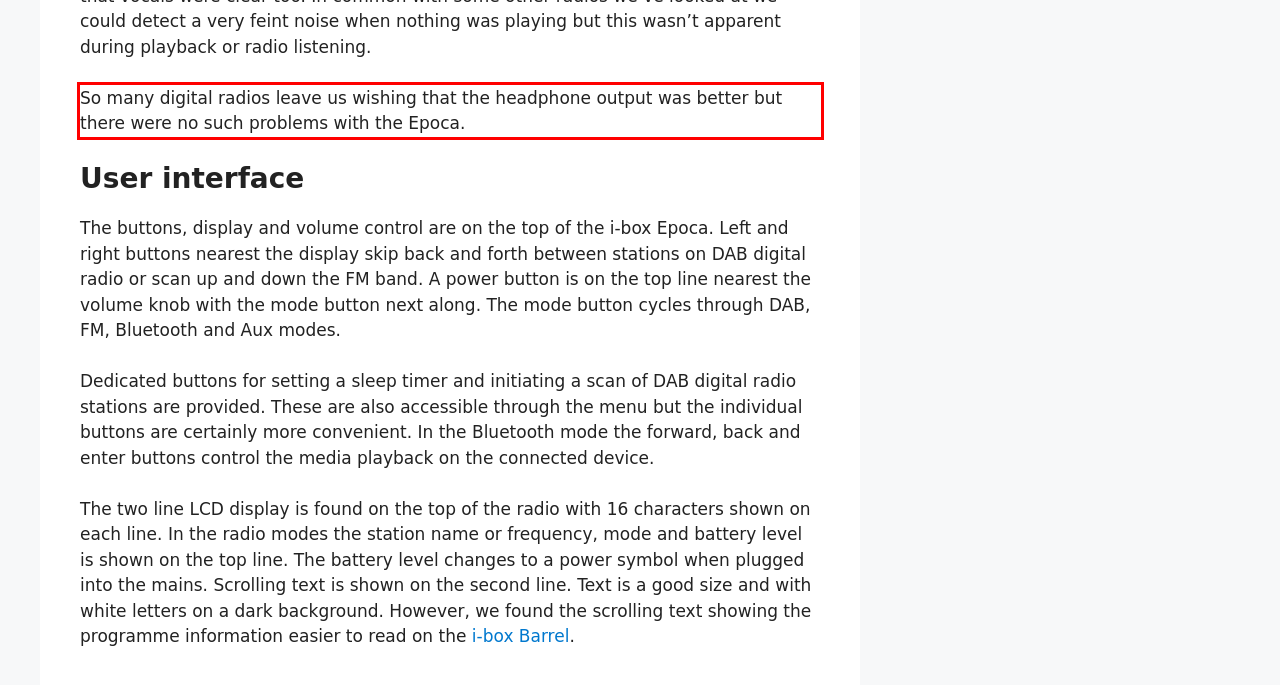Identify the text inside the red bounding box in the provided webpage screenshot and transcribe it.

So many digital radios leave us wishing that the headphone output was better but there were no such problems with the Epoca.